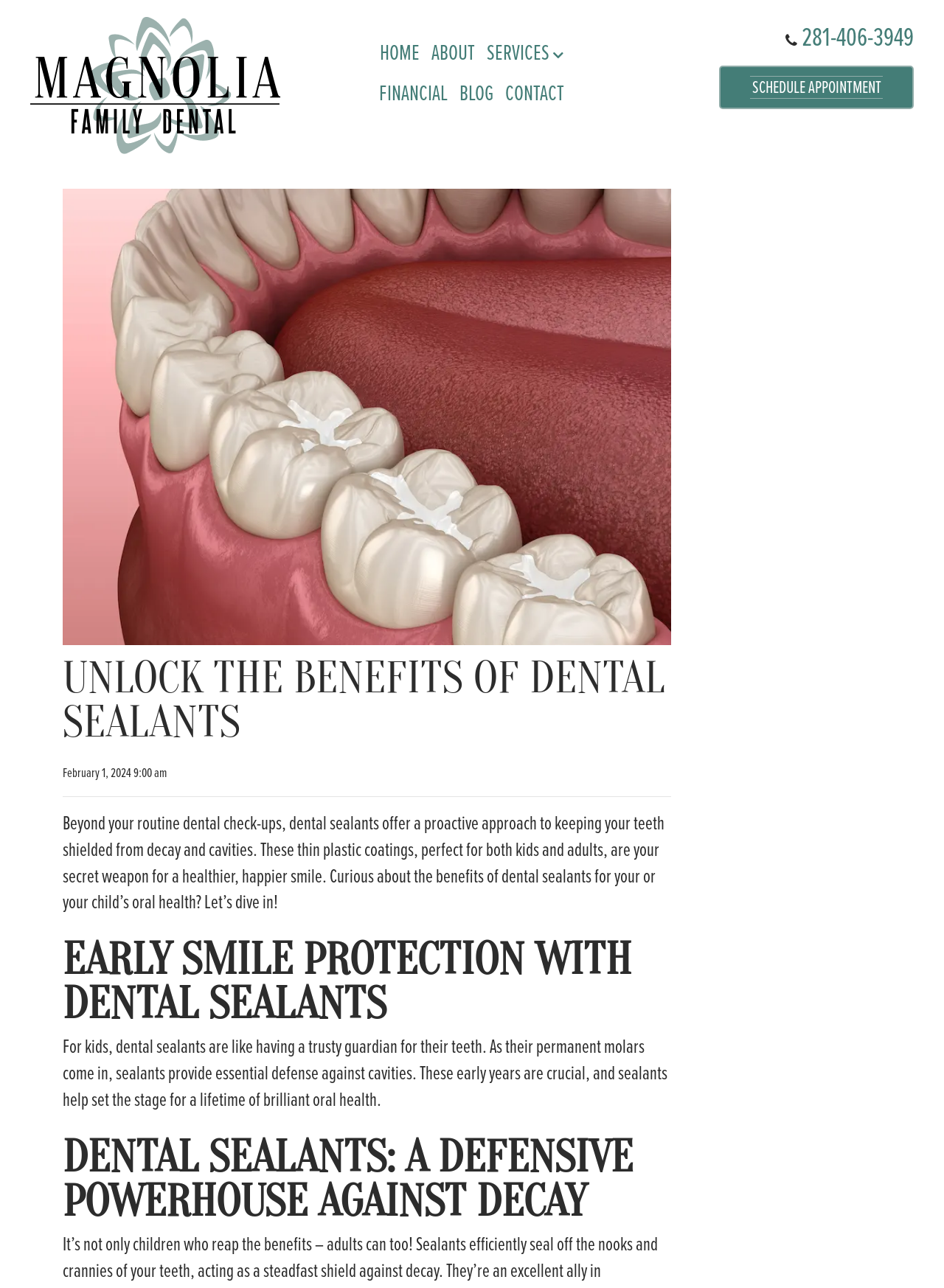Produce an extensive caption that describes everything on the webpage.

The webpage is about the benefits of dental sealants for both children and adults, as indicated by the meta description. 

At the top left corner, there is a logo image. Next to it, there are several navigation links, including "HOME", "ABOUT", "SERVICES", "FINANCIAL", "BLOG", and "CONTACT", which are aligned horizontally. 

On the top right corner, there is a phone number "281-406-3949" and a "SCHEDULE APPOINTMENT" button. 

Below the navigation links, there is a large image related to dental sealants, taking up most of the width of the page. 

Above the image, there is a heading "UNLOCK THE BENEFITS OF DENTAL SEALANTS" and a date "February 1, 2024 9:00 am". 

Below the image, there is a paragraph of text that explains the benefits of dental sealants, followed by a horizontal separator line. 

The main content of the page is divided into three sections, each with a heading. The first section is "EARLY SMILE PROTECTION WITH DENTAL SEALANTS", which discusses the importance of dental sealants for kids. The second section is "DENTAL SEALANTS: A DEFENSIVE POWERHOUSE AGAINST DECAY", which explains the benefits of dental sealants in preventing tooth decay.